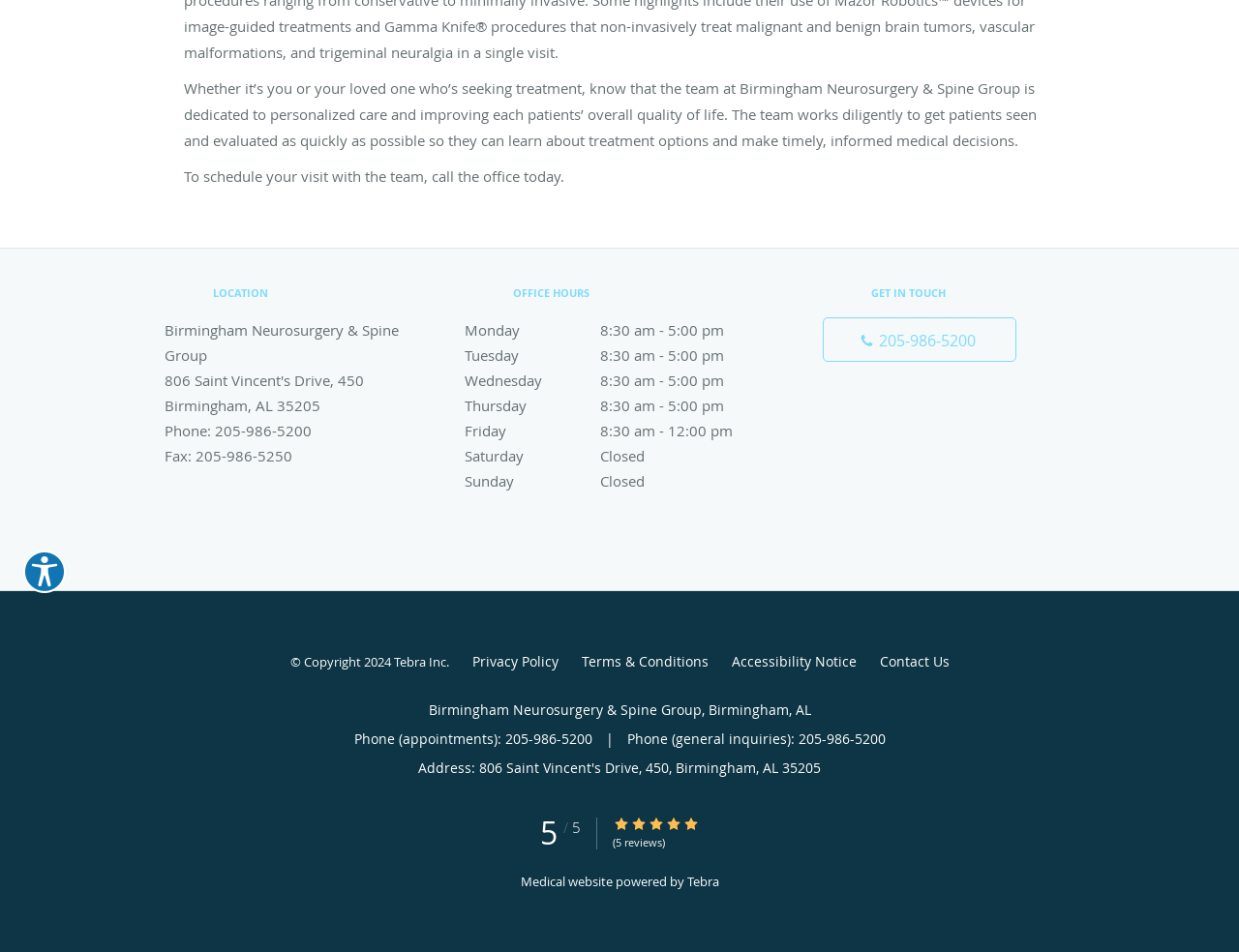Identify the bounding box for the UI element specified in this description: "Accessibility Notice". The coordinates must be four float numbers between 0 and 1, formatted as [left, top, right, bottom].

[0.59, 0.68, 0.691, 0.711]